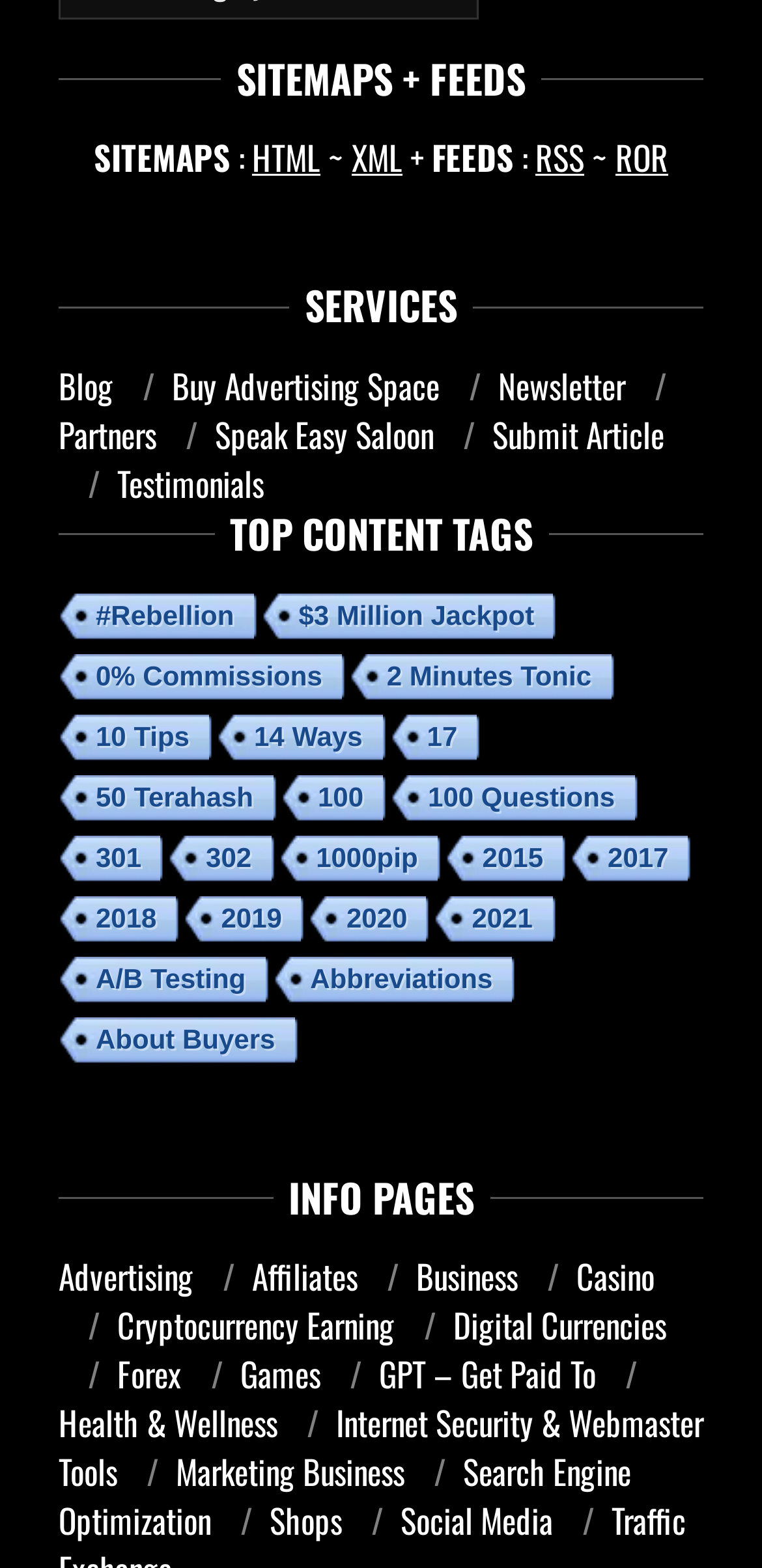Please respond in a single word or phrase: 
What are the types of feeds available?

HTML, XML, RSS, ROR